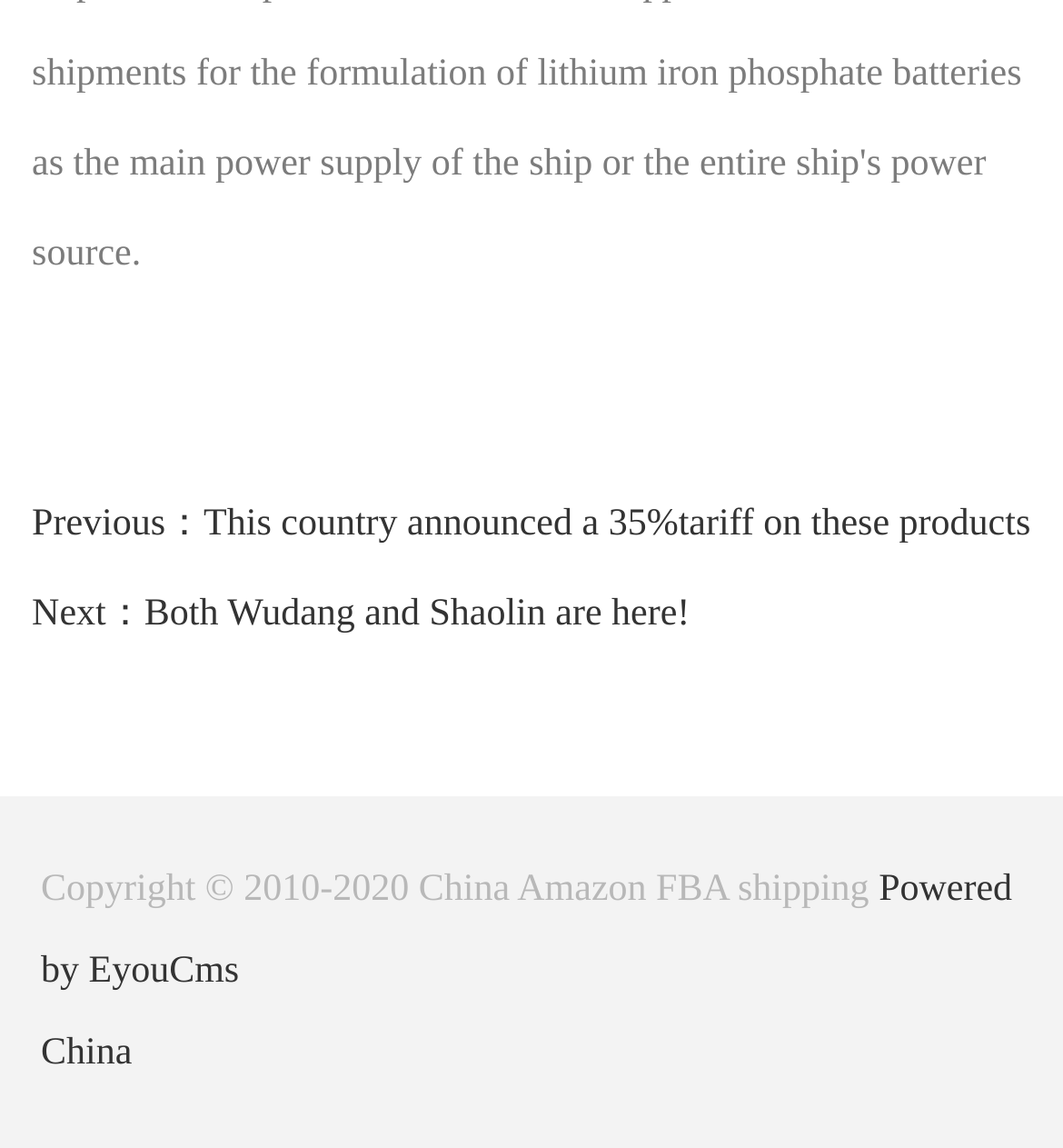Locate the bounding box of the UI element based on this description: "Powered by EyouCms". Provide four float numbers between 0 and 1 as [left, top, right, bottom].

[0.038, 0.757, 0.952, 0.864]